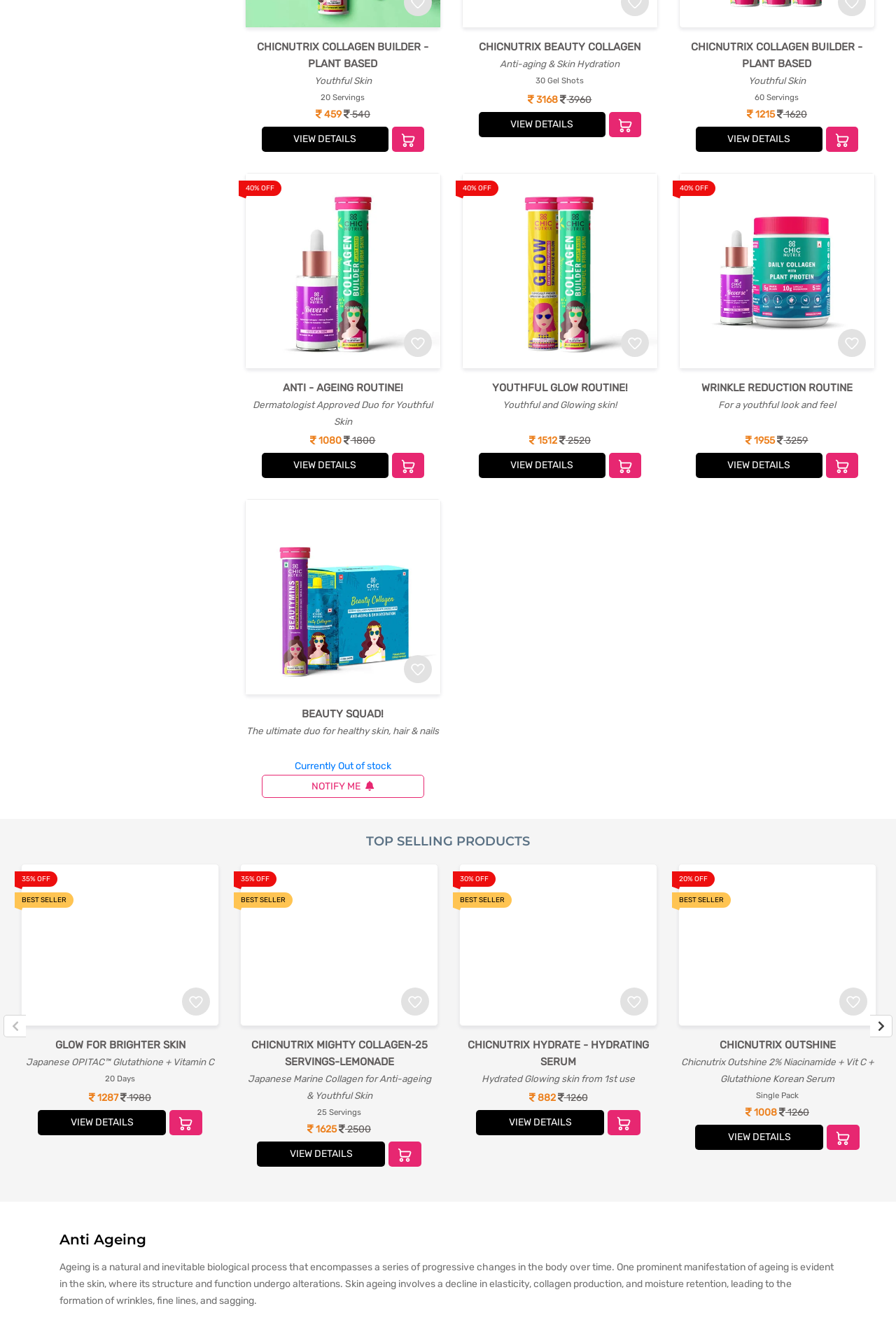What is the benefit of Chicnutrix Hydrate?
Please respond to the question thoroughly and include all relevant details.

I found the benefit information on the webpage by looking at the product description of Chicnutrix Hydrate, which is a Hydrating Serum. The benefit is mentioned as Hydrated Glowing skin from 1st use.